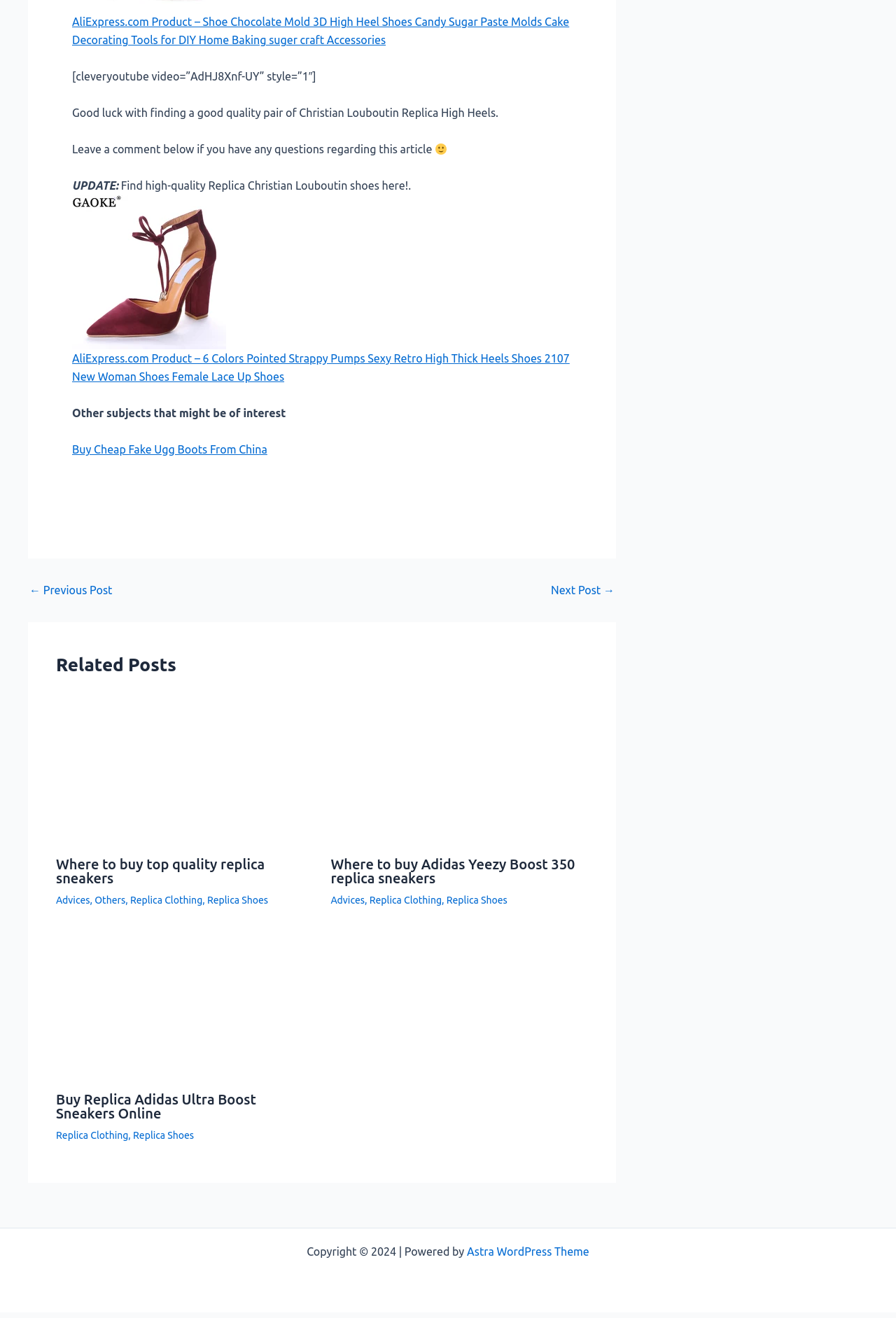Identify the bounding box coordinates for the element that needs to be clicked to fulfill this instruction: "Read more about Where to buy top quality replica sneakers". Provide the coordinates in the format of four float numbers between 0 and 1: [left, top, right, bottom].

[0.062, 0.581, 0.35, 0.591]